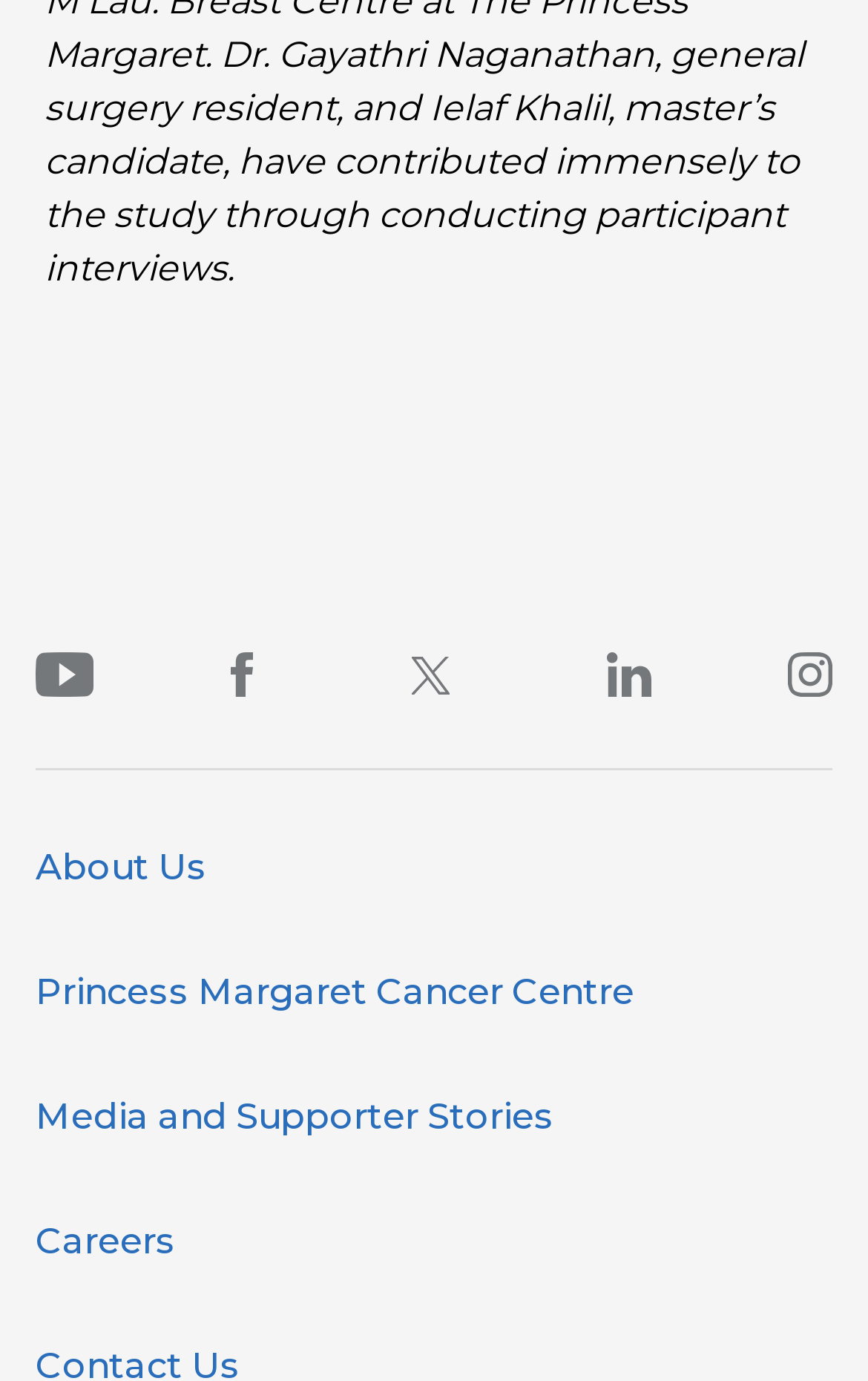Is there a link to Instagram?
Please answer the question as detailed as possible.

I looked at the social media links and found that there is a link to Instagram. The link is represented by an icon and has a bounding box coordinate of [0.908, 0.446, 0.959, 0.53].